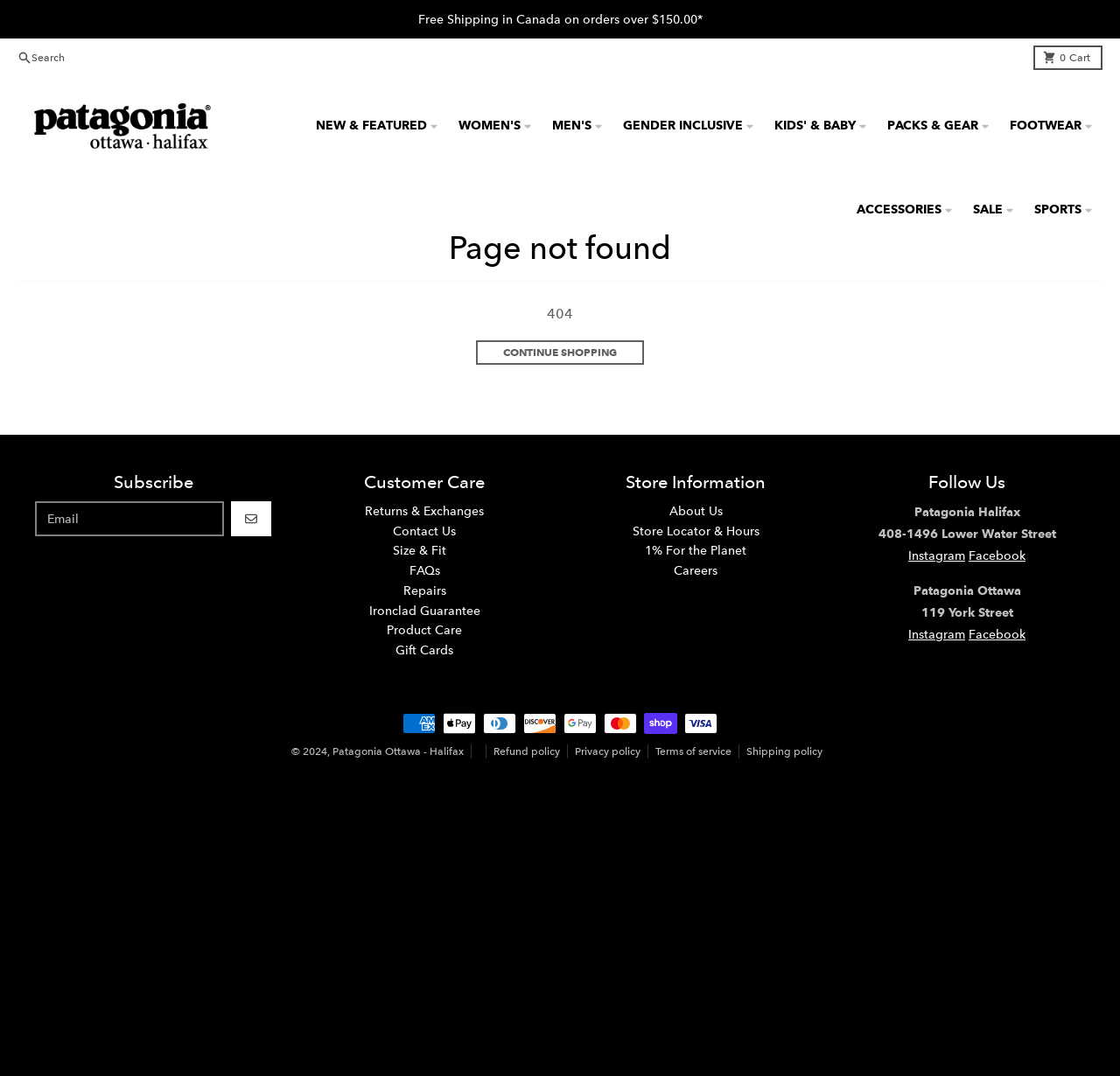Locate the bounding box coordinates of the area that needs to be clicked to fulfill the following instruction: "Contact customer care". The coordinates should be in the format of four float numbers between 0 and 1, namely [left, top, right, bottom].

[0.326, 0.467, 0.432, 0.482]